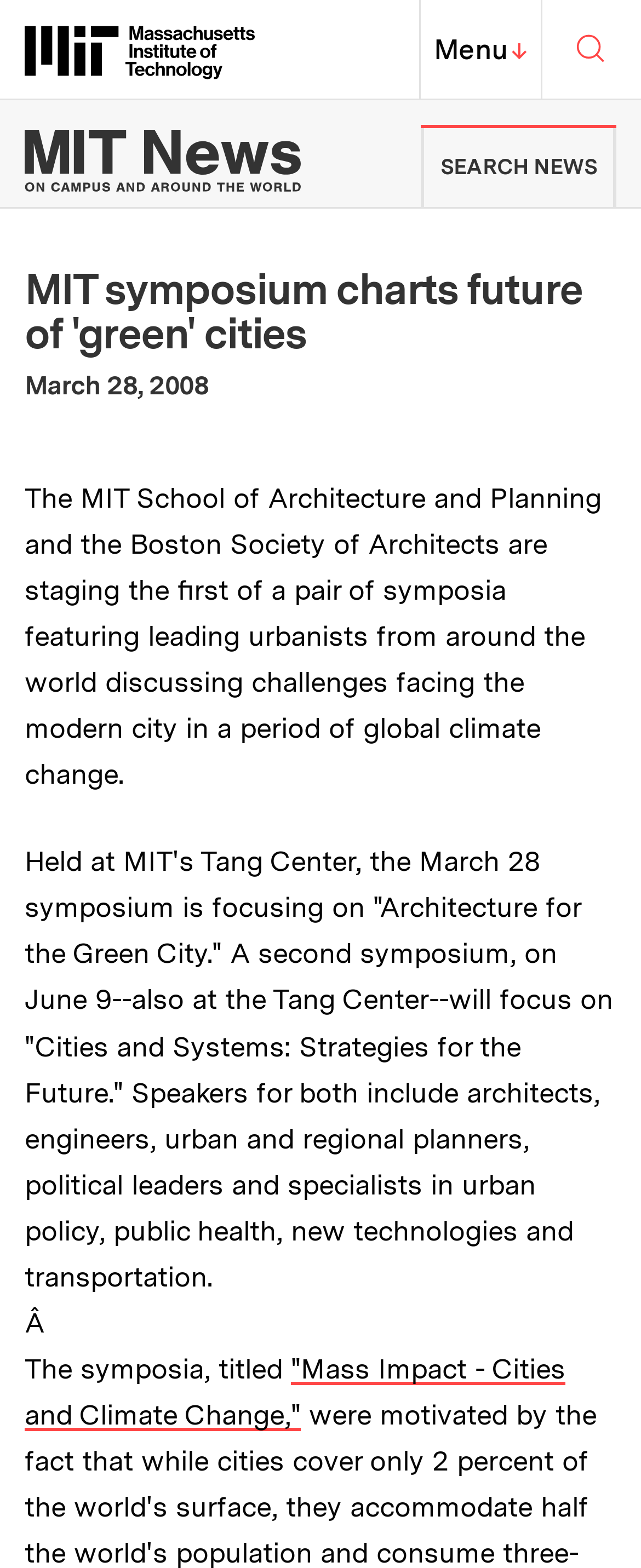Determine the bounding box for the UI element as described: "Search MIT". The coordinates should be represented as four float numbers between 0 and 1, formatted as [left, top, right, bottom].

[0.846, 0.0, 1.0, 0.063]